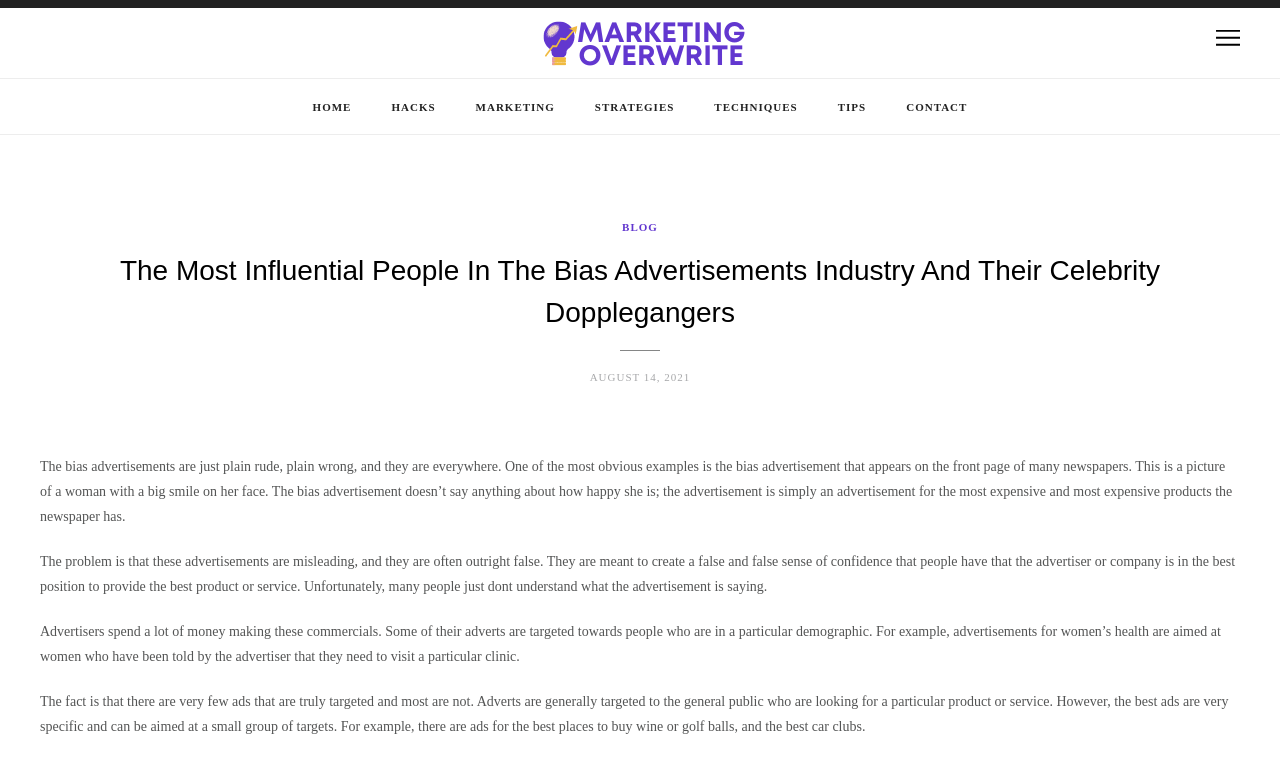Identify and provide the bounding box coordinates of the UI element described: "Robert Vlach". The coordinates should be formatted as [left, top, right, bottom], with each number being a float between 0 and 1.

None